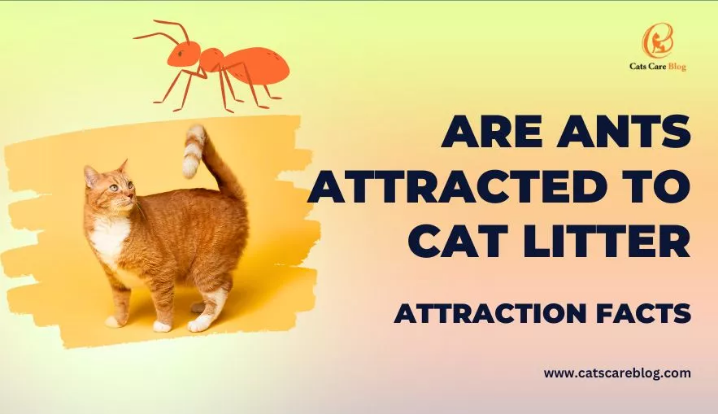What is the topic of the blog post?
Look at the image and respond to the question as thoroughly as possible.

The title of the blog post is 'Are Ants Attracted to Cat Litter?' and the image features a cartoon ant in the background, suggesting that the post explores the relationship between ants and cat litter.